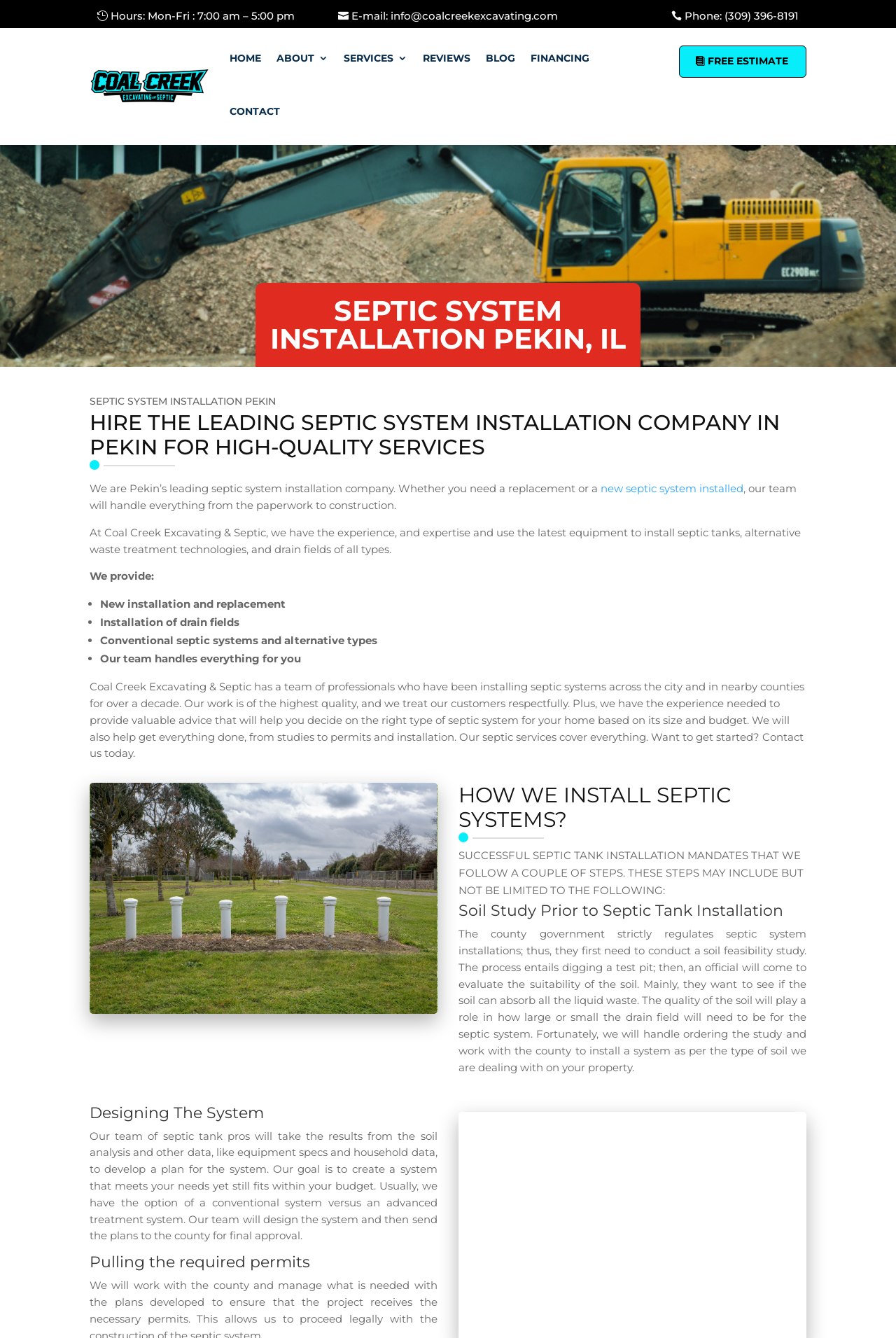Give a complete and precise description of the webpage's appearance.

This webpage is about Coal Creek Excavating & Septic, a company that provides septic system installation services in Pekin, IL. At the top of the page, there is a logo of the company, accompanied by a navigation menu with links to different sections of the website, including "HOME", "ABOUT", "SERVICES", "REVIEWS", "BLOG", "FINANCING", and "CONTACT".

Below the navigation menu, there is a prominent call-to-action button to request a free estimate. The main content of the page is divided into sections, with headings and paragraphs of text that describe the company's services and expertise in septic system installation.

The first section introduces the company as a leading provider of septic system installation services in Pekin, IL, and explains that they handle everything from paperwork to construction. The text is accompanied by a list of services provided, including new installation and replacement, installation of drain fields, and conventional septic systems and alternative types.

The next section describes the company's team of professionals who have been installing septic systems for over a decade, and highlights their high-quality work and respectful customer service. There is also an image of a septic tank installation on this section.

The following sections explain the process of installing septic systems, including soil study, designing the system, and pulling the required permits. Each section has a heading and a paragraph of text that describes the step in detail.

Throughout the page, there are several links and buttons that allow users to navigate to different sections of the website or request a free estimate. The overall layout of the page is clean and easy to navigate, with clear headings and concise text that effectively communicates the company's services and expertise.